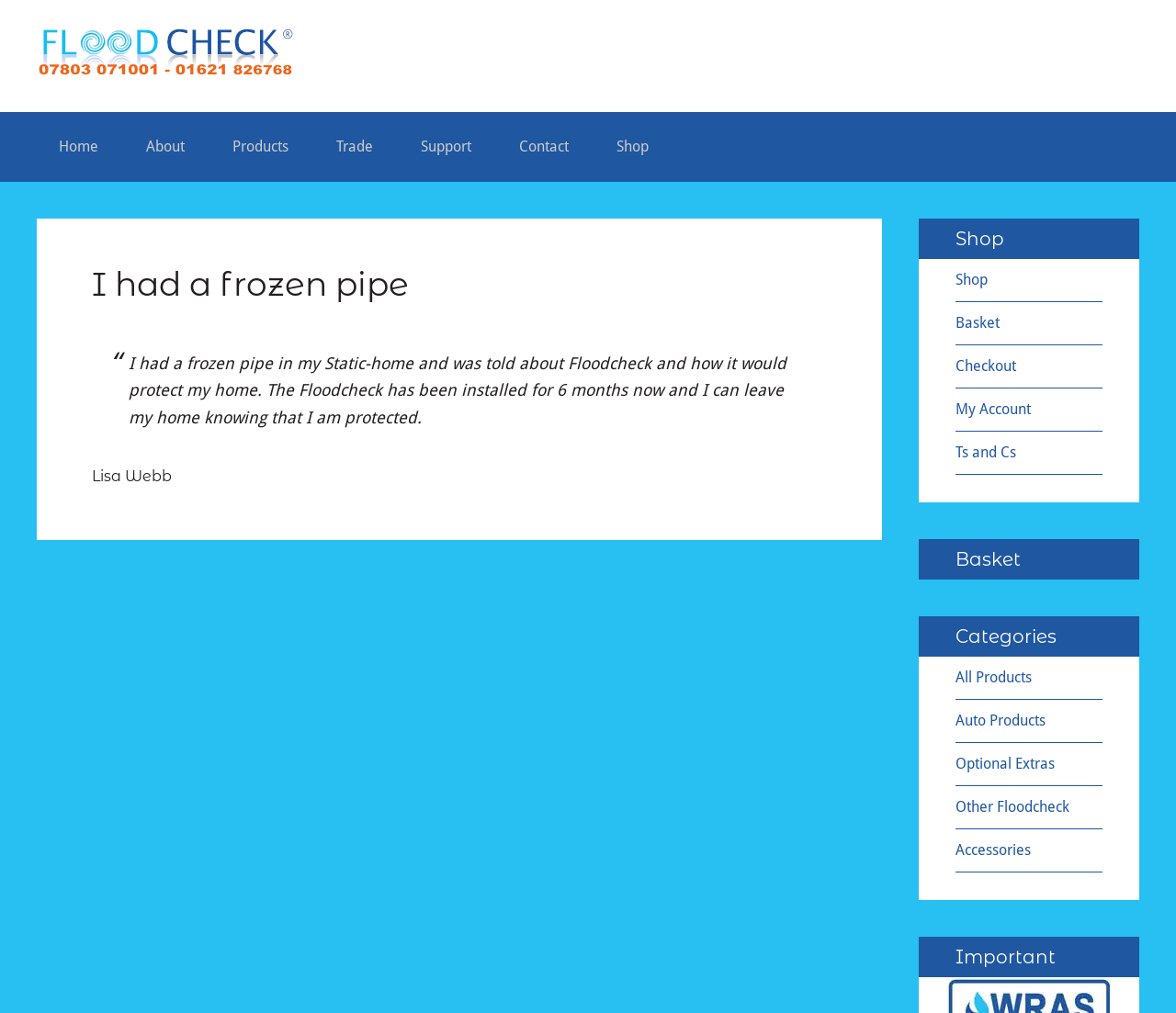What is the last link in the primary sidebar section?
Look at the image and respond with a one-word or short phrase answer.

Accessories